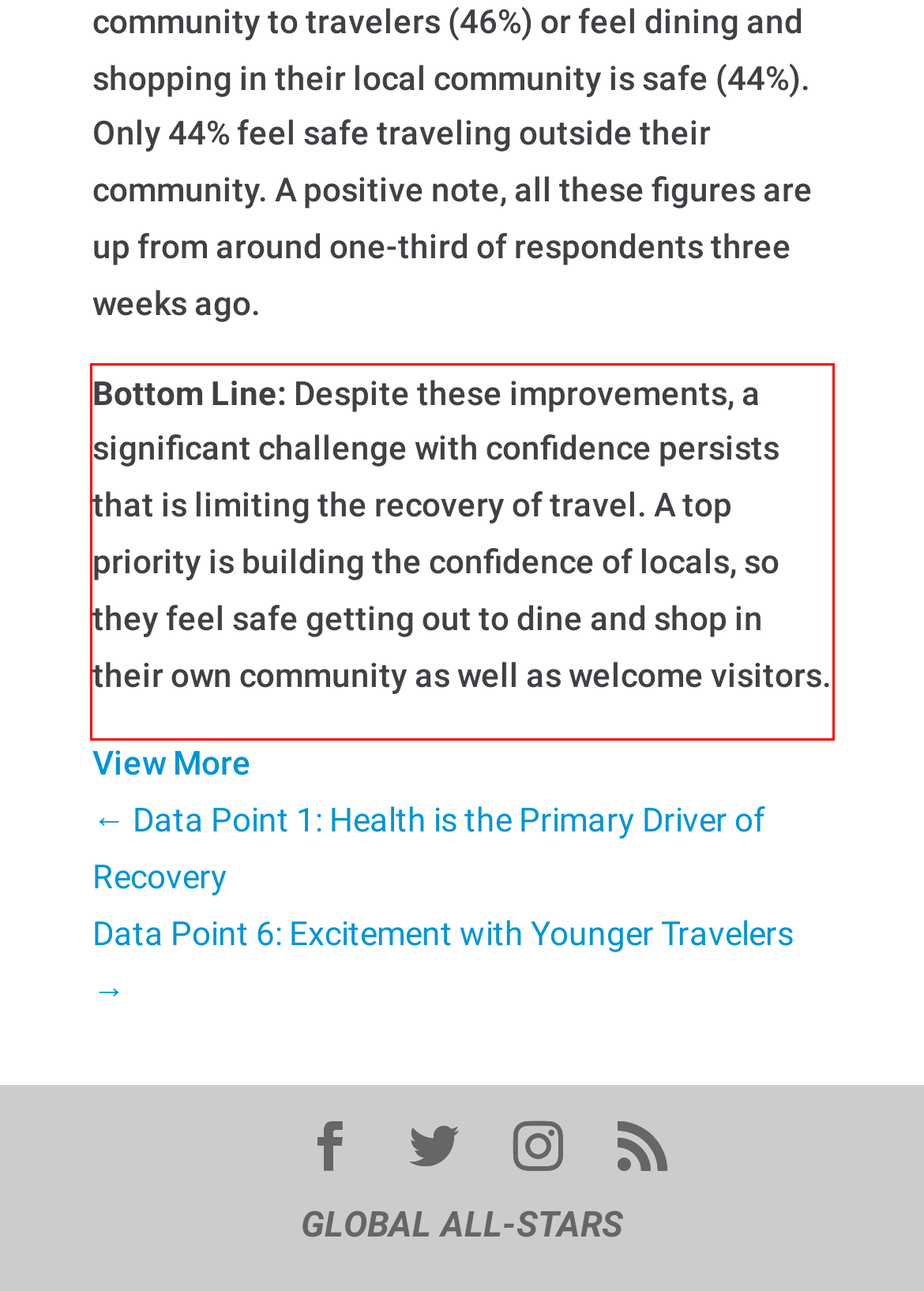From the given screenshot of a webpage, identify the red bounding box and extract the text content within it.

Bottom Line: Despite these improvements, a significant challenge with confidence persists that is limiting the recovery of travel. A top priority is building the confidence of locals, so they feel safe getting out to dine and shop in their own community as well as welcome visitors.